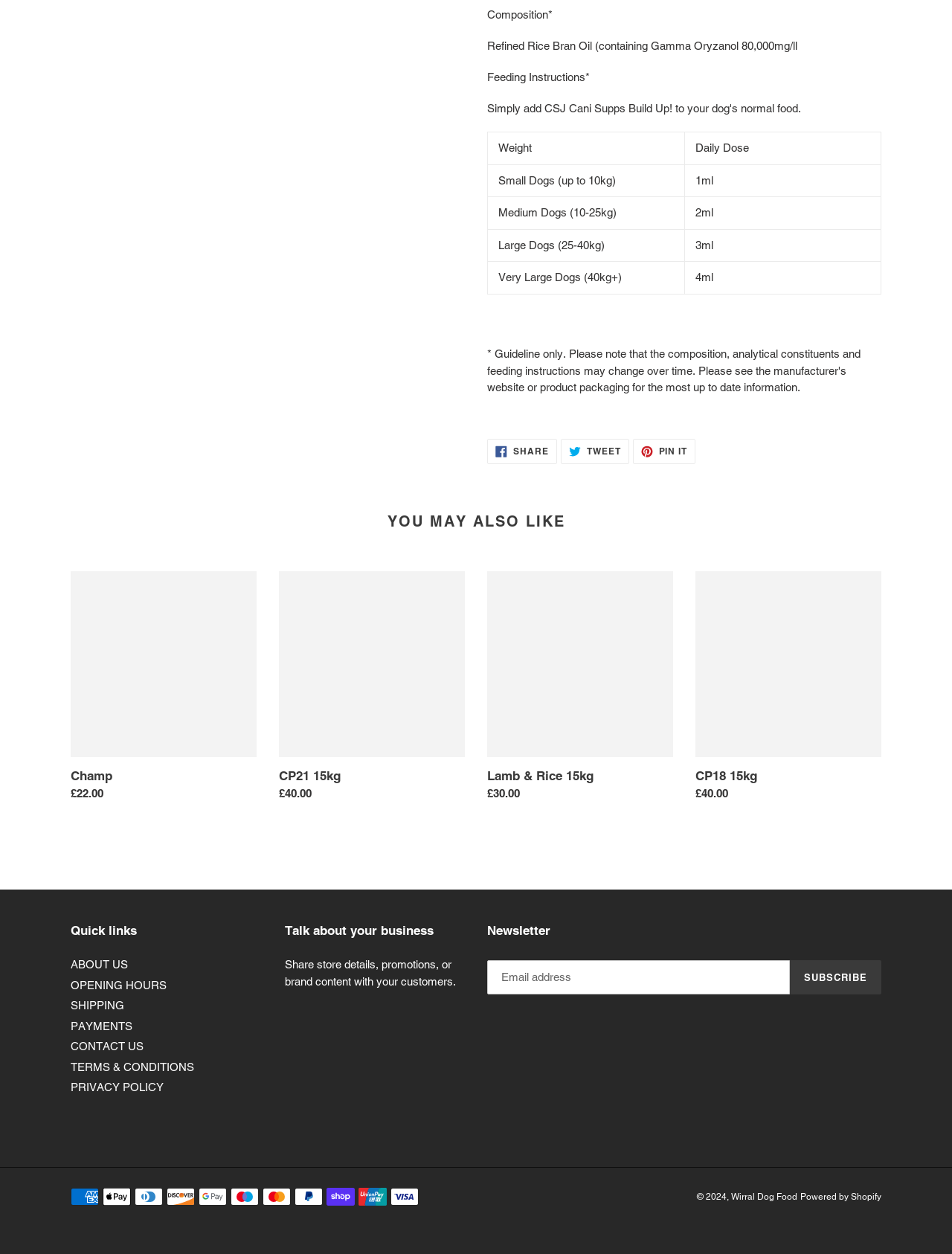Could you indicate the bounding box coordinates of the region to click in order to complete this instruction: "Go to the About Us page".

None